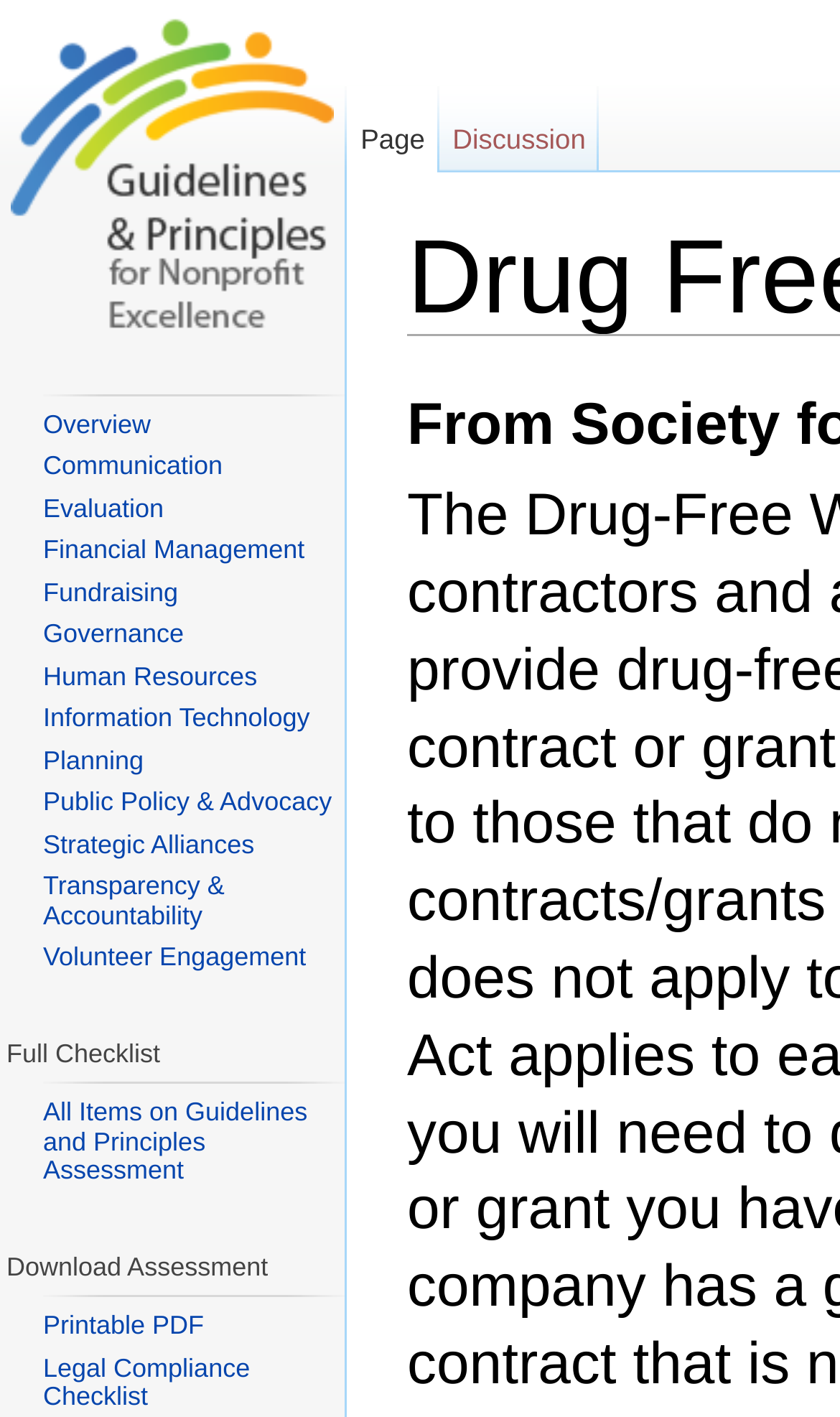Highlight the bounding box coordinates of the region I should click on to meet the following instruction: "go to full checklist".

[0.0, 0.732, 0.41, 0.883]